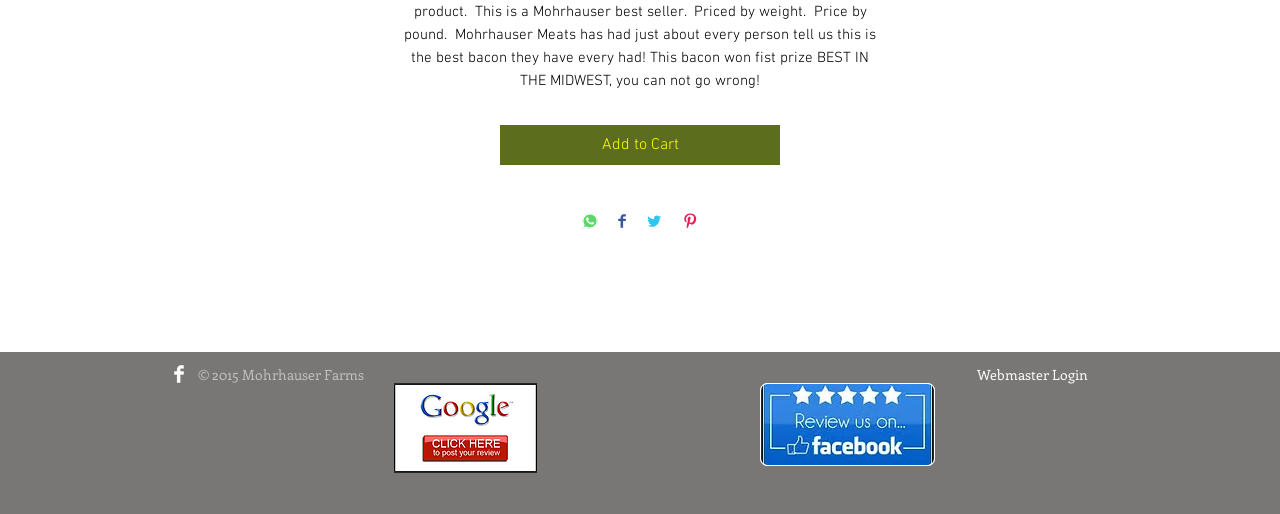What is the purpose of the 'Share on WhatsApp' button?
Please provide a single word or phrase as your answer based on the screenshot.

To share on WhatsApp